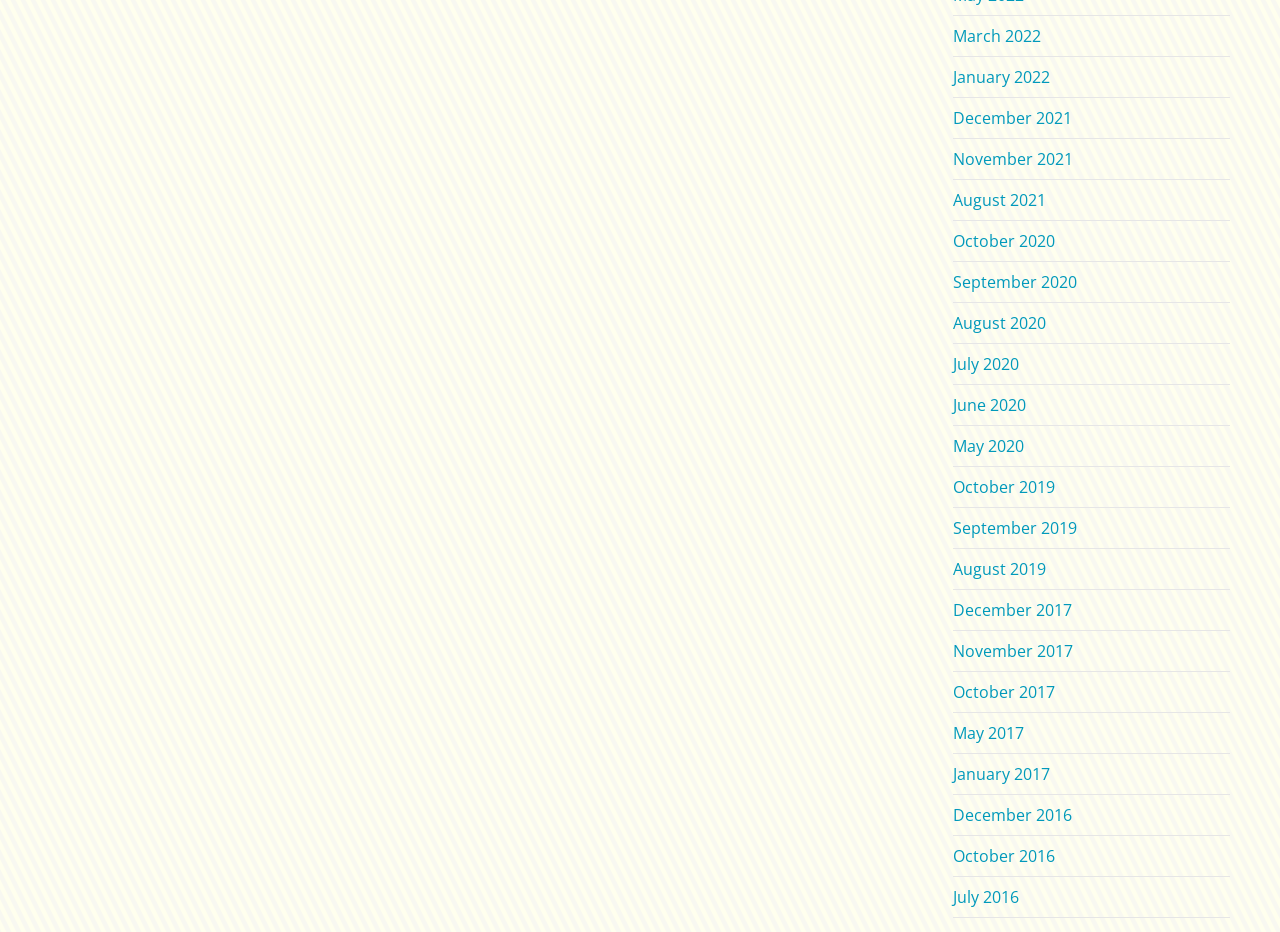Identify the bounding box coordinates of the clickable region required to complete the instruction: "view July 2016". The coordinates should be given as four float numbers within the range of 0 and 1, i.e., [left, top, right, bottom].

[0.744, 0.95, 0.796, 0.974]